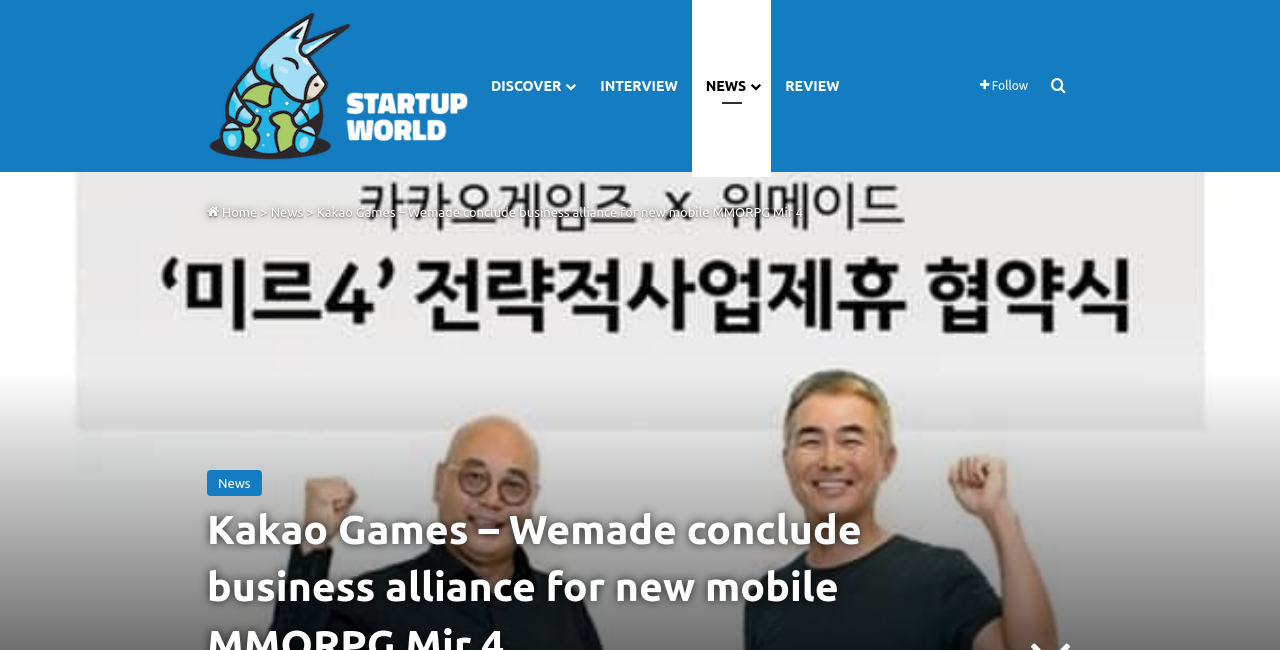What type of content is the webpage focused on?
Based on the image, answer the question with a single word or brief phrase.

Tech news